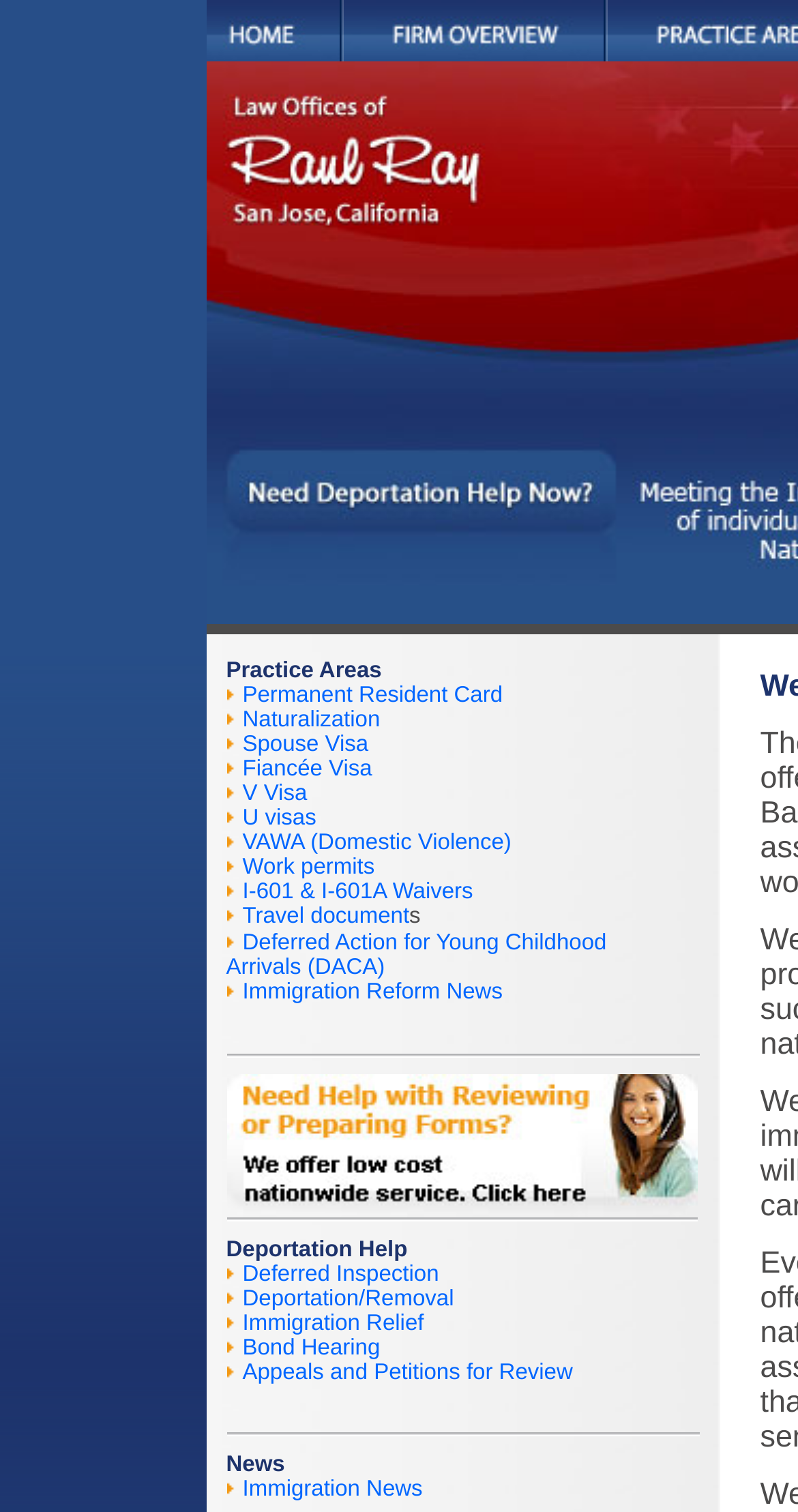Locate the bounding box coordinates of the clickable region to complete the following instruction: "View Firm Overview."

[0.429, 0.023, 0.755, 0.046]